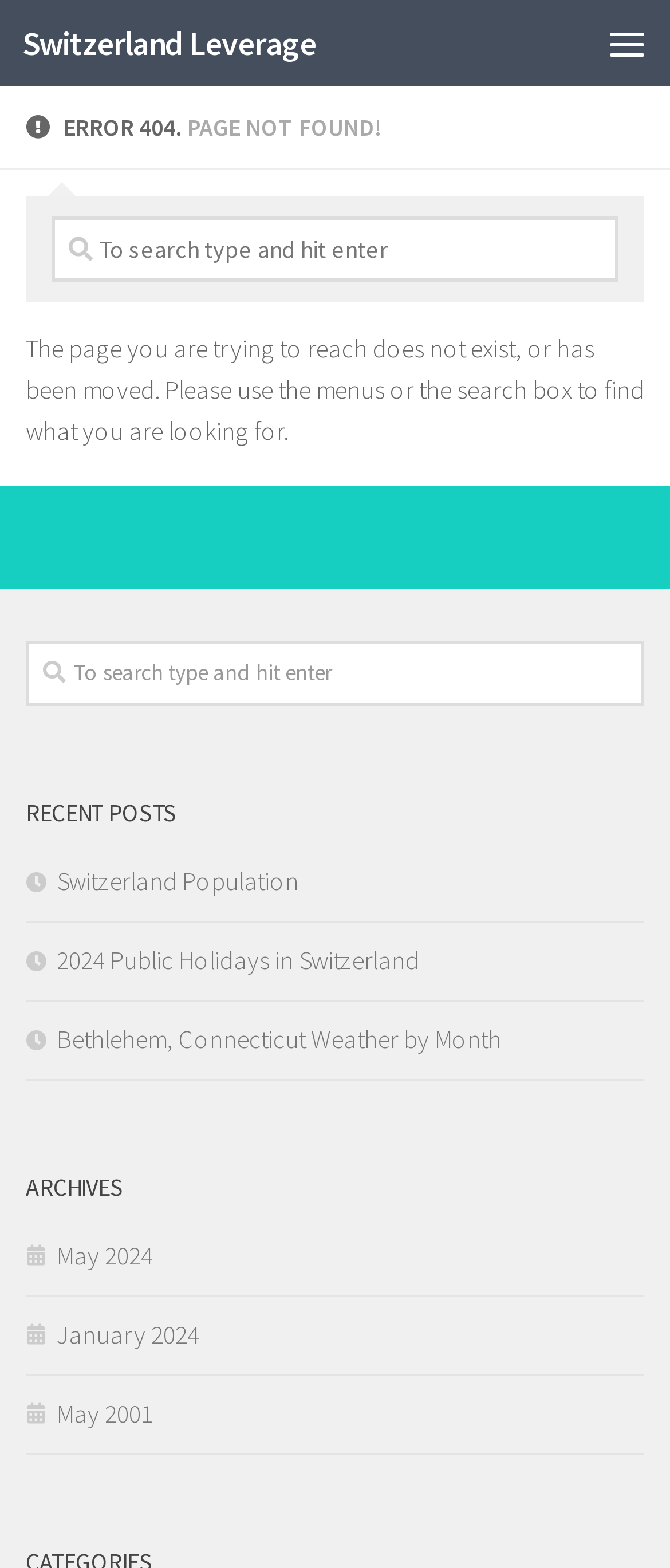Determine the main text heading of the webpage and provide its content.

ERROR 404. PAGE NOT FOUND!